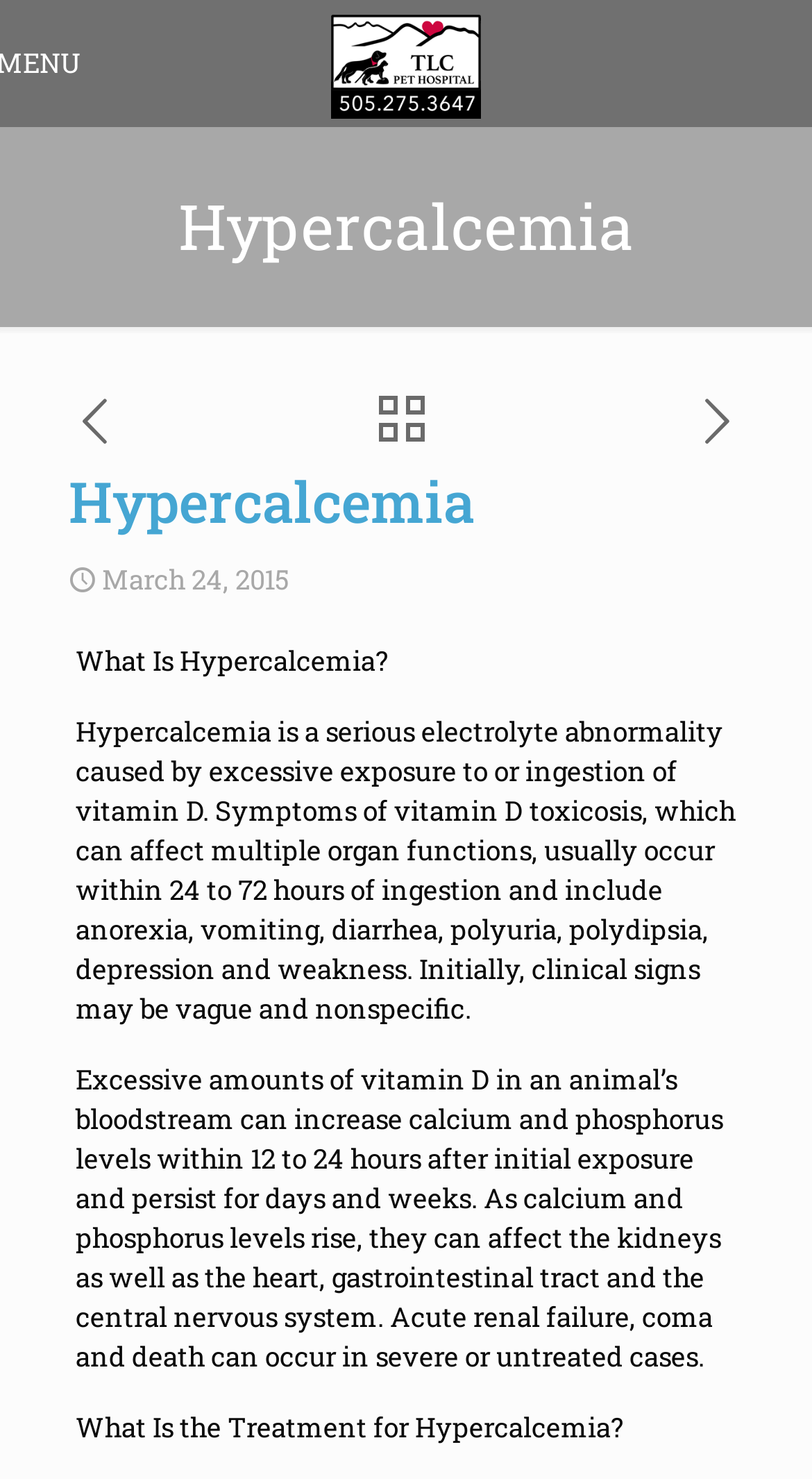What is the cause of hypercalcemia?
Look at the image and construct a detailed response to the question.

The cause of hypercalcemia can be found in the first paragraph of the webpage, where it is stated that 'Hypercalcemia is a serious electrolyte abnormality caused by excessive exposure to or ingestion of vitamin D'.